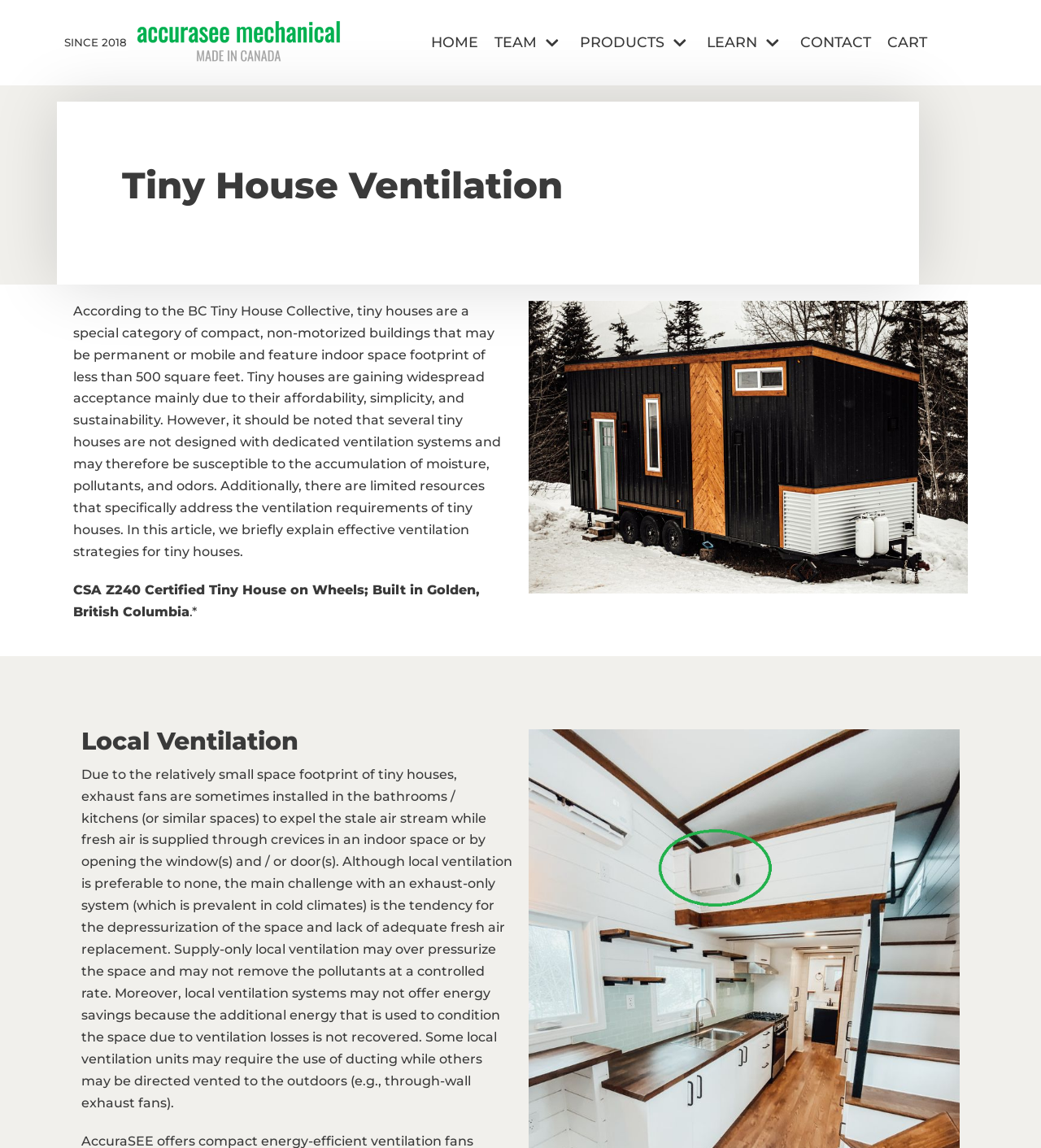Please pinpoint the bounding box coordinates for the region I should click to adhere to this instruction: "contact us".

[0.769, 0.027, 0.837, 0.047]